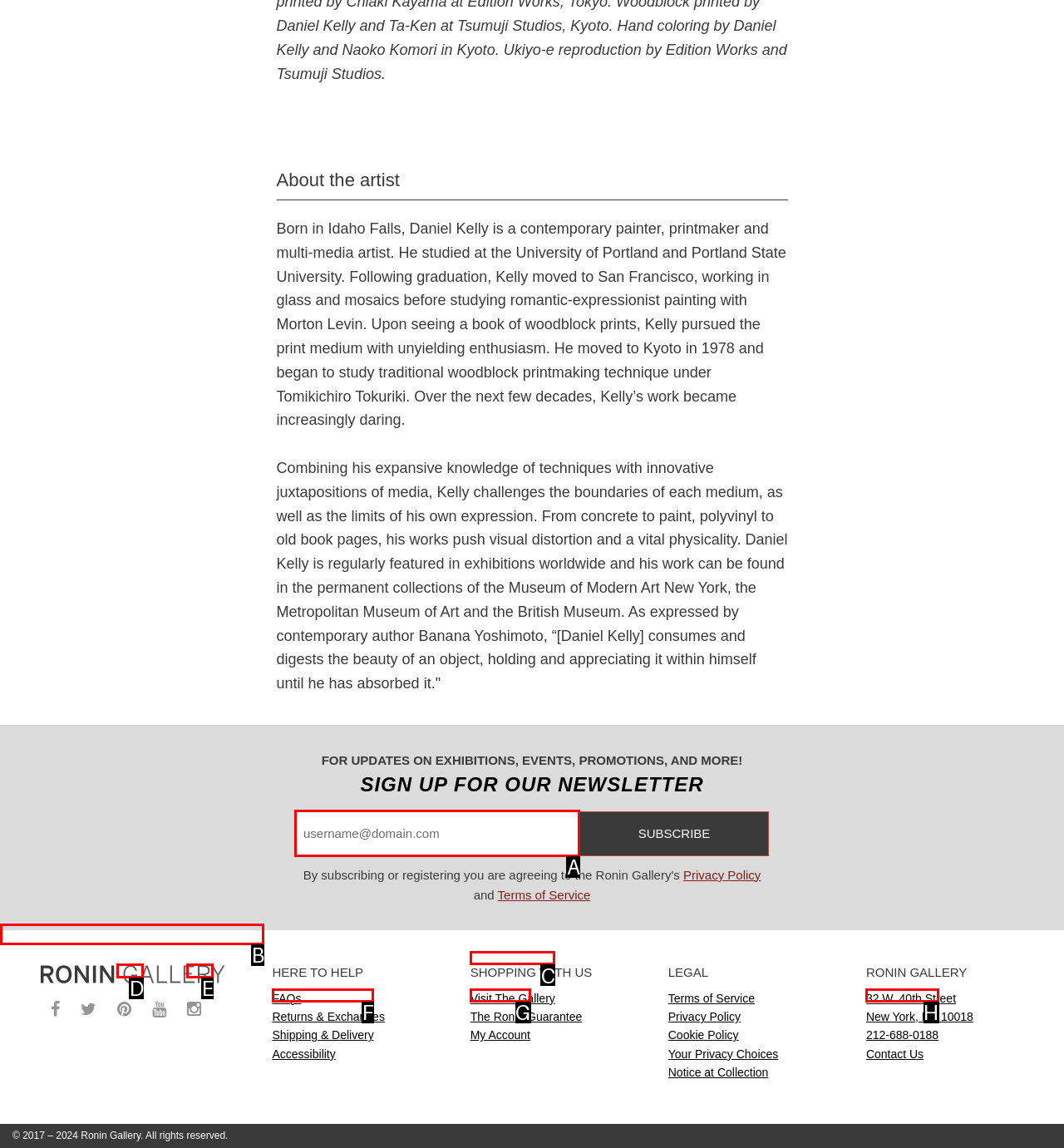Determine the letter of the element you should click to carry out the task: Sign up for the newsletter
Answer with the letter from the given choices.

A